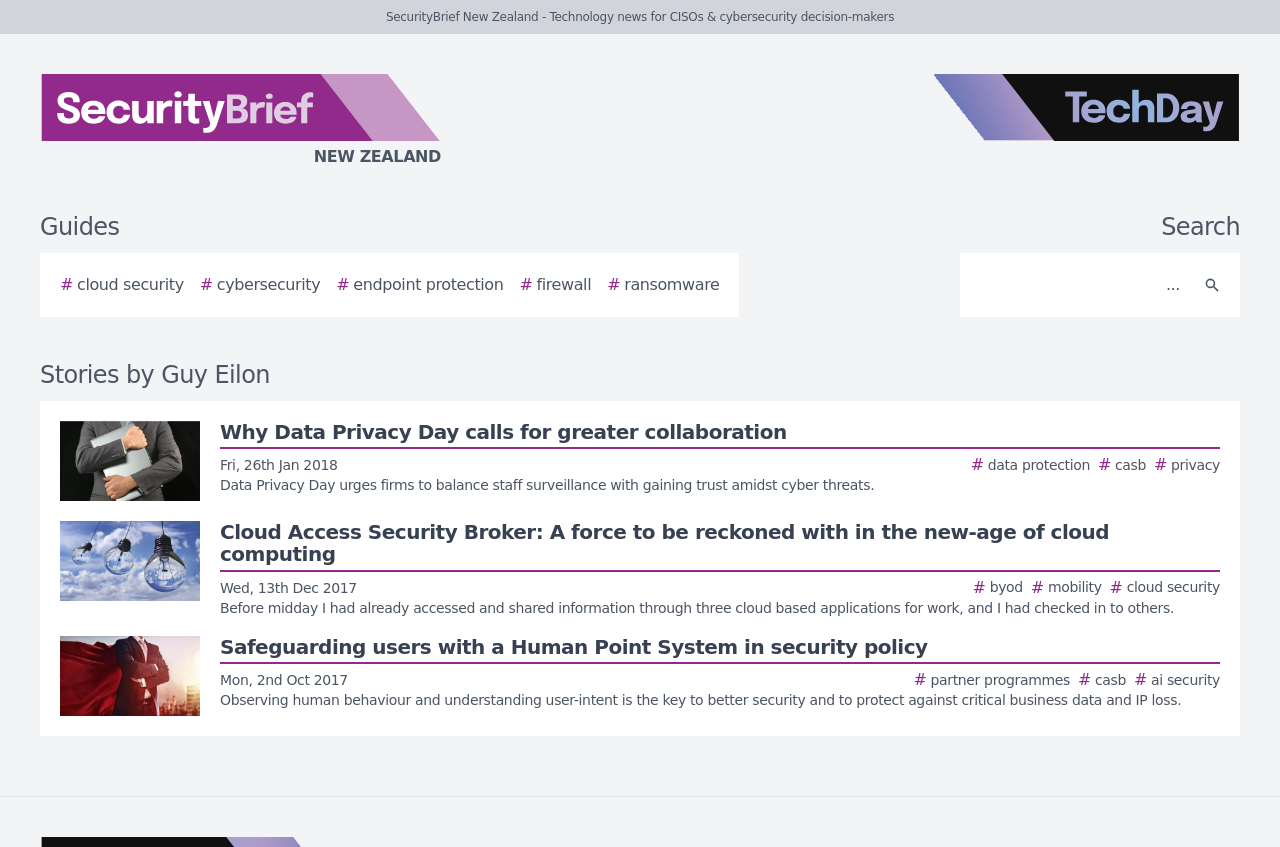Using the image as a reference, answer the following question in as much detail as possible:
What is the topic of the first story?

The topic of the first story can be determined by reading the text of the first link element, which starts with 'Story image Why Data Privacy Day calls for greater collaboration...'.